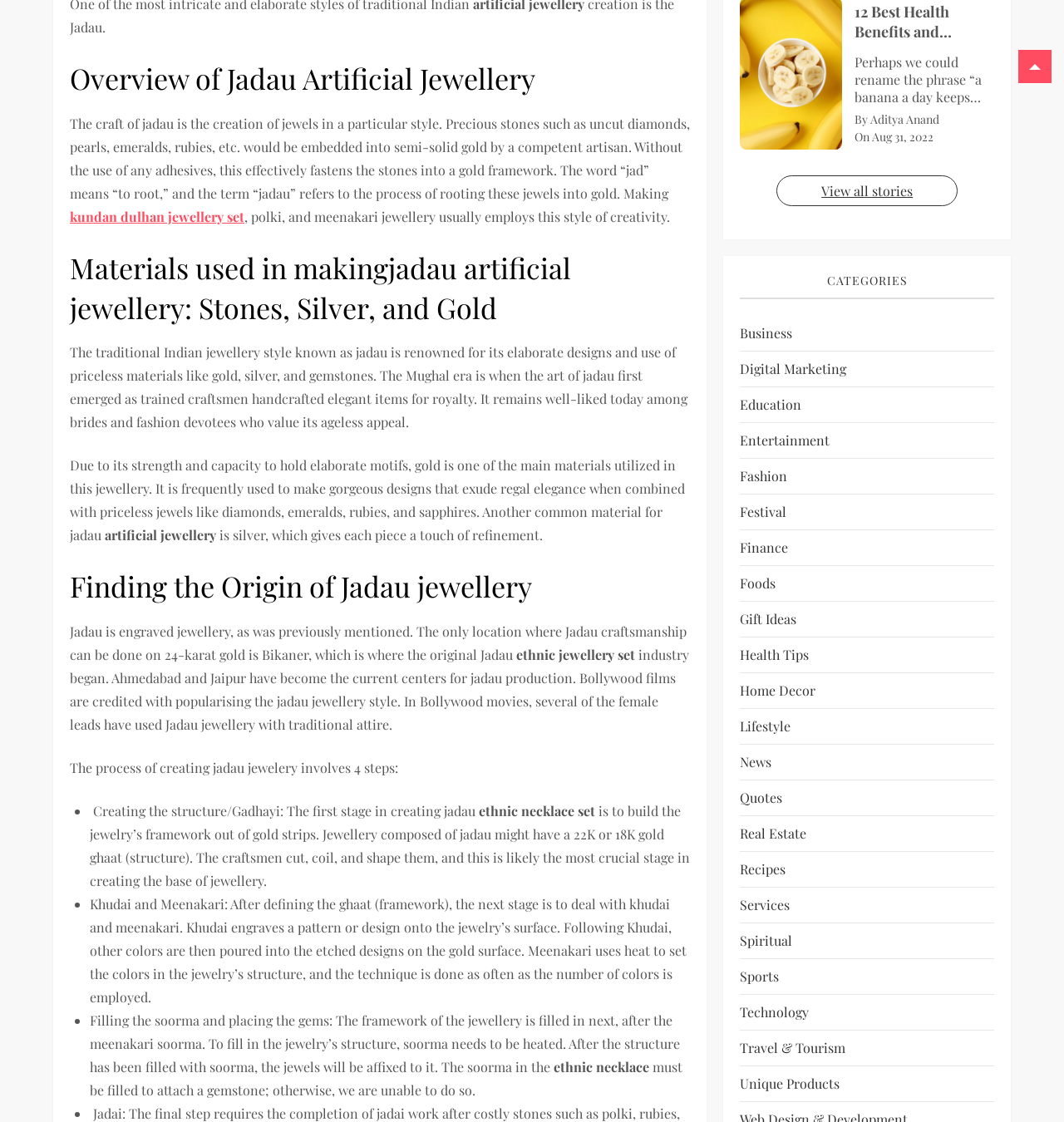Find the bounding box coordinates of the clickable area required to complete the following action: "View all stories".

[0.73, 0.157, 0.9, 0.184]